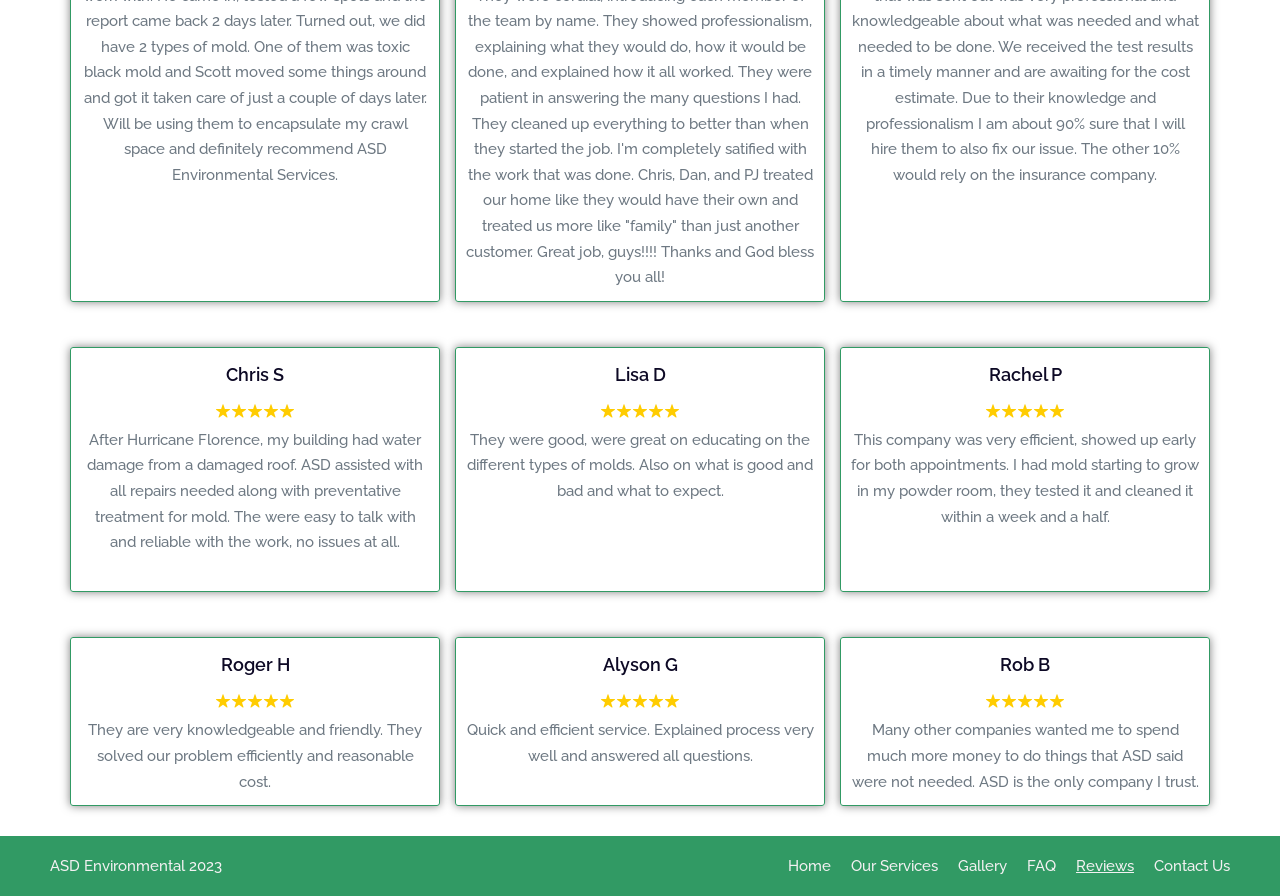Please determine the bounding box of the UI element that matches this description: Our Services. The coordinates should be given as (top-left x, top-left y, bottom-right x, bottom-right y), with all values between 0 and 1.

[0.665, 0.955, 0.733, 0.978]